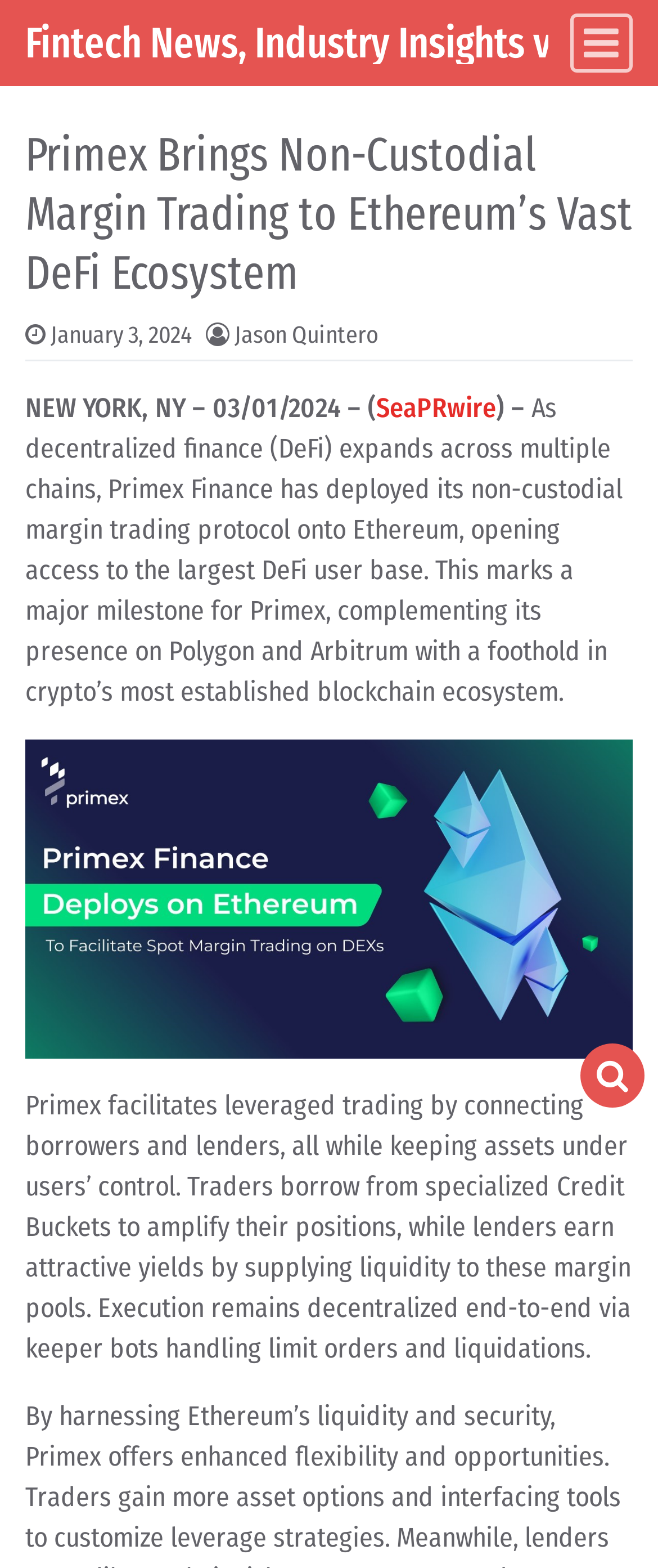Answer in one word or a short phrase: 
What is the purpose of Primex Finance?

Non-custodial margin trading